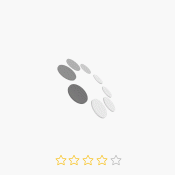Generate an elaborate description of what you see in the image.

The image showcases an elegantly designed event flower wall, a popular decor choice for various occasions, including weddings and corporate events. It features a harmonious blend of colorful flowers arranged artfully, capturing the essence of natural beauty and elegance. This product is available for purchase at a price of $51.75, making it an attractive option for those looking to enhance their event aesthetics. The floral arrangement is highlighted by its potential to create stunning backdrops for photography and gatherings, drawing attention to the vibrant colors and textures of the flowers.